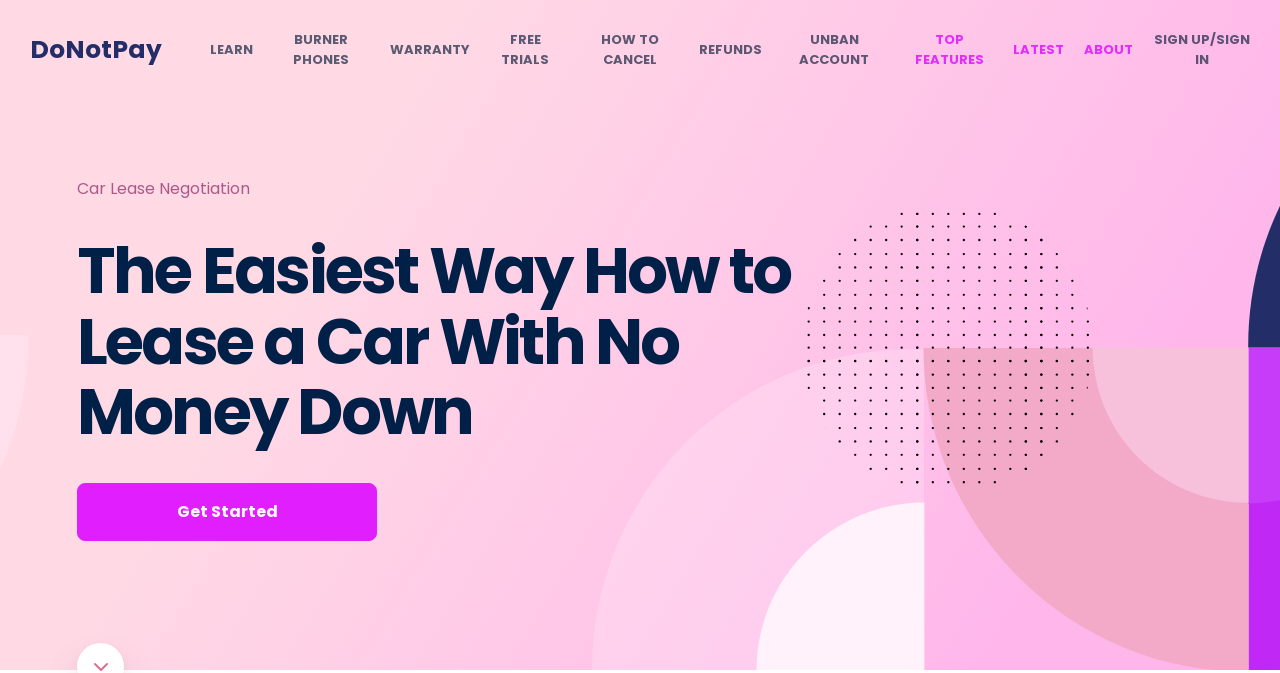Pinpoint the bounding box coordinates of the element you need to click to execute the following instruction: "Send a message". The bounding box should be represented by four float numbers between 0 and 1, in the format [left, top, right, bottom].

None